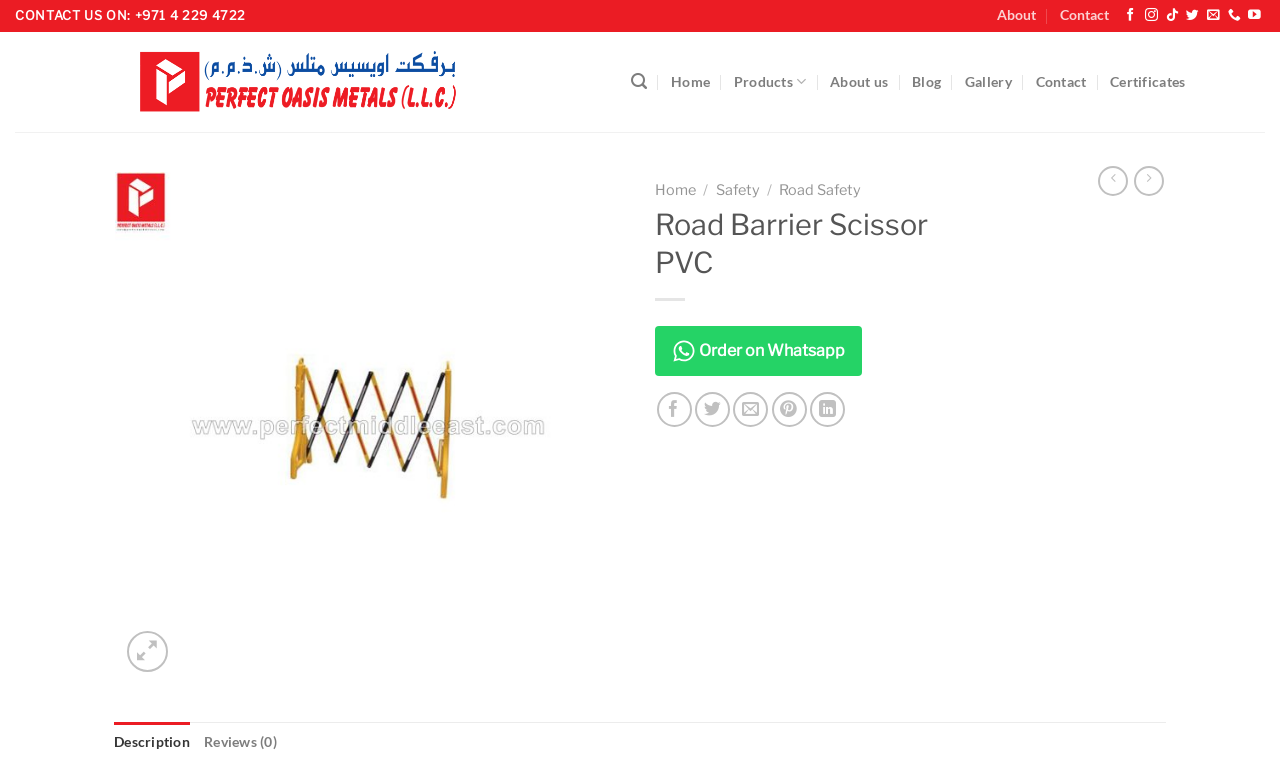Answer the question with a brief word or phrase:
What is the phone number to contact?

+971 4 229 4722